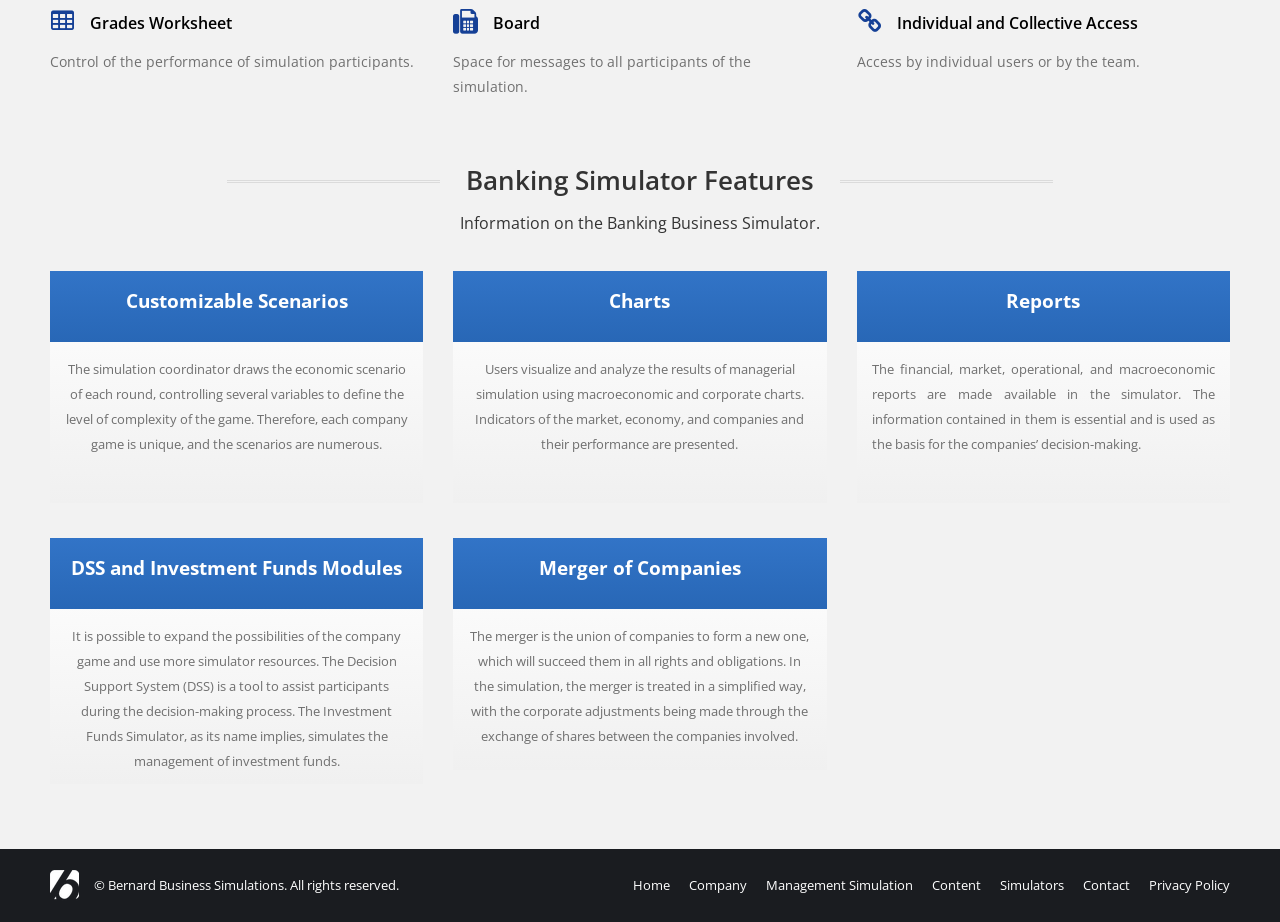Look at the image and answer the question in detail:
What type of reports are available in the simulator?

Based on the static text element with the description 'The financial, market, operational, and macroeconomic reports are made available in the simulator.', I can infer that the simulator provides various types of reports, including financial, market, operational, and macroeconomic reports, which are essential for companies' decision-making.